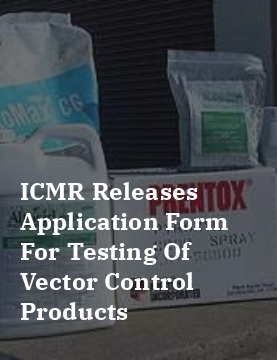Provide an extensive narrative of what is shown in the image.

The image features a collection of vector control products prominently displayed, along with a clear announcement that reads, "ICMR Releases Application Form For Testing Of Vector Control Products." The scene suggests a focus on public health and environmental safety, possibly in response to the ongoing efforts to manage vector-borne diseases. The products, including recognizable packaging, indicate the importance of testing and regulation in ensuring efficacy and safety. This update from the Indian Council of Medical Research (ICMR) underlines the significance of scientific evaluation in controlling health risks associated with vectors like mosquitoes, enhancing overall public health initiatives.